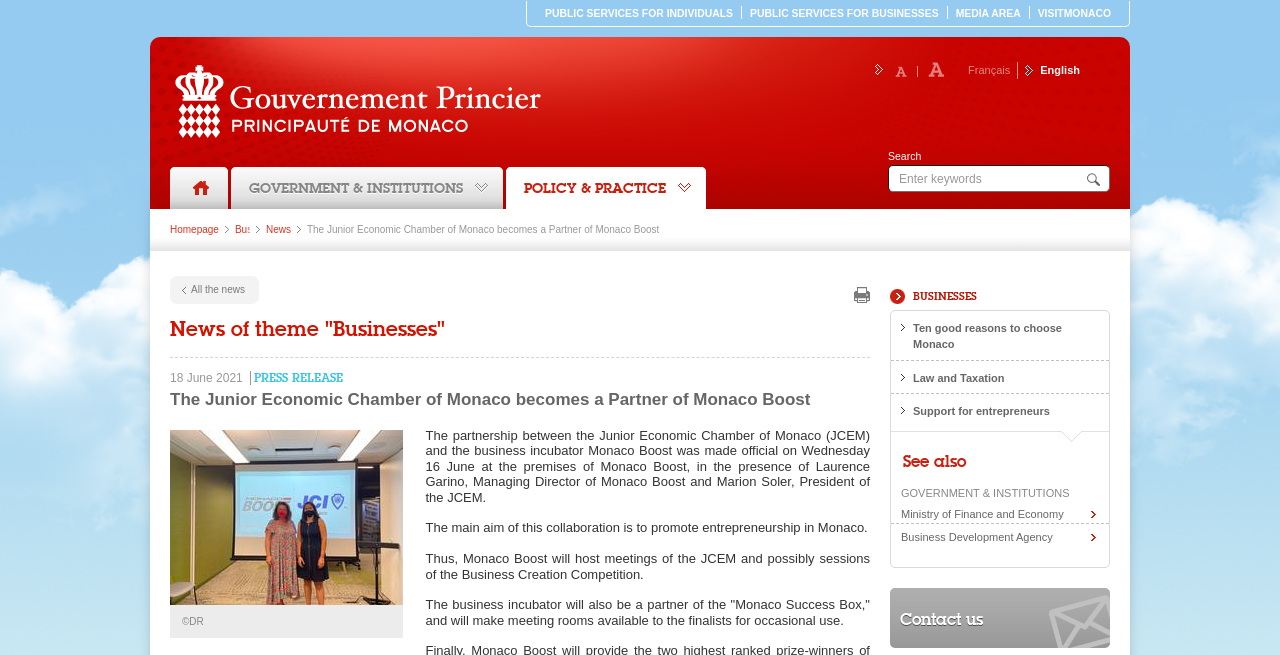What is the name of the business incubator?
Look at the image and answer the question with a single word or phrase.

Monaco Boost